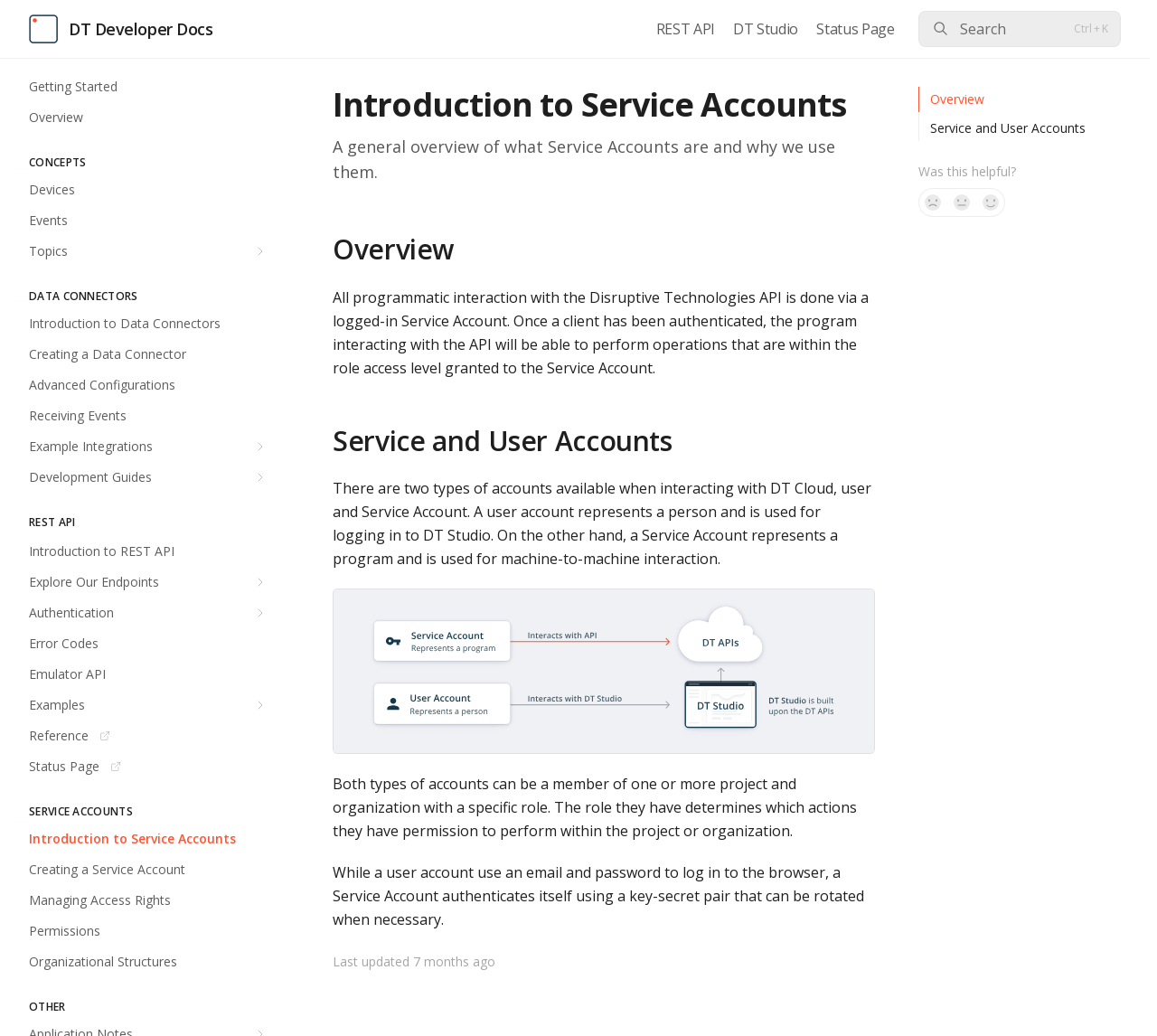Please identify the bounding box coordinates of the clickable area that will fulfill the following instruction: "Search for something". The coordinates should be in the format of four float numbers between 0 and 1, i.e., [left, top, right, bottom].

[0.794, 0.01, 0.969, 0.045]